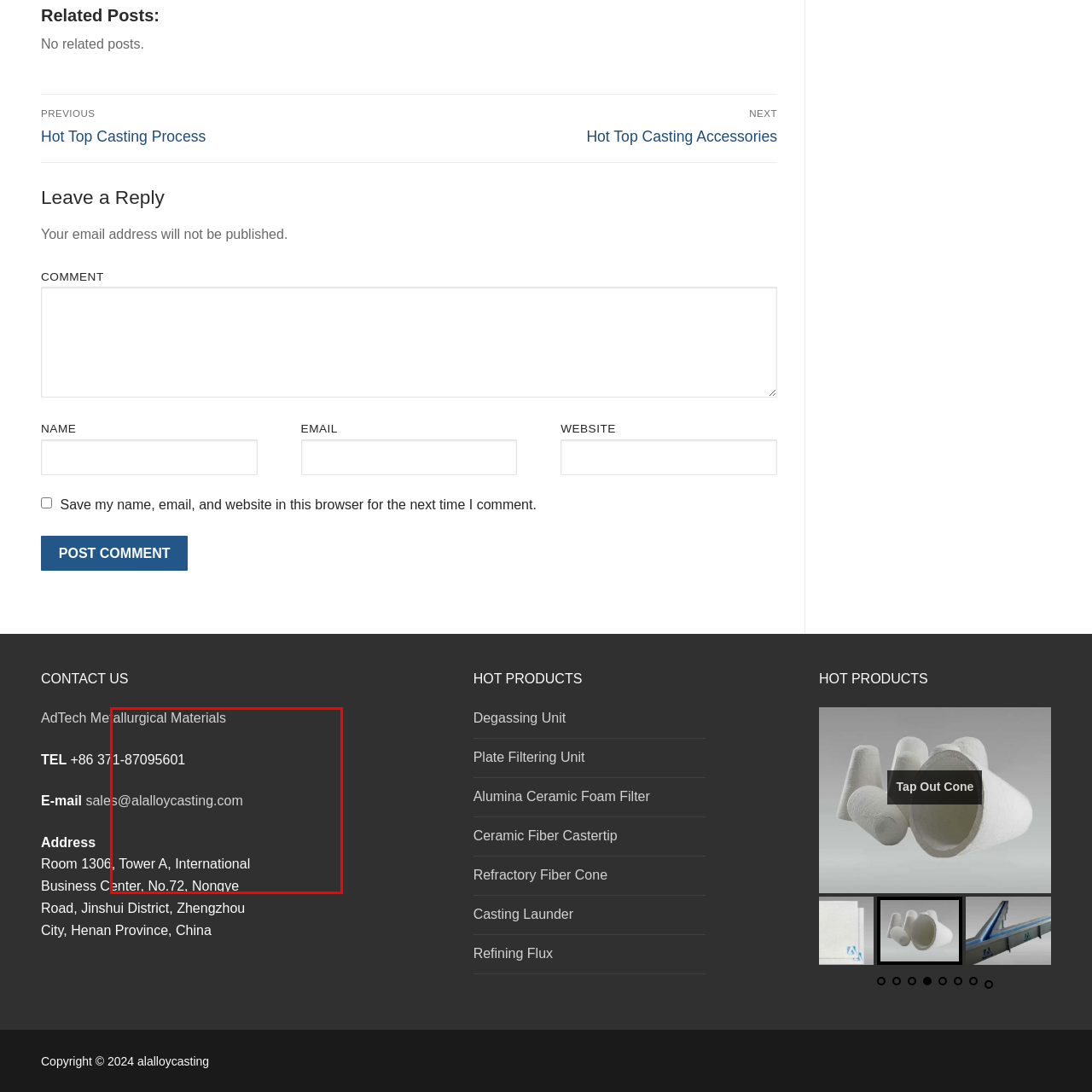Direct your attention to the image marked by the red boundary, In which city is AdTech Metallurgical Materials located? Provide a single word or phrase in response.

Zhengzhou City